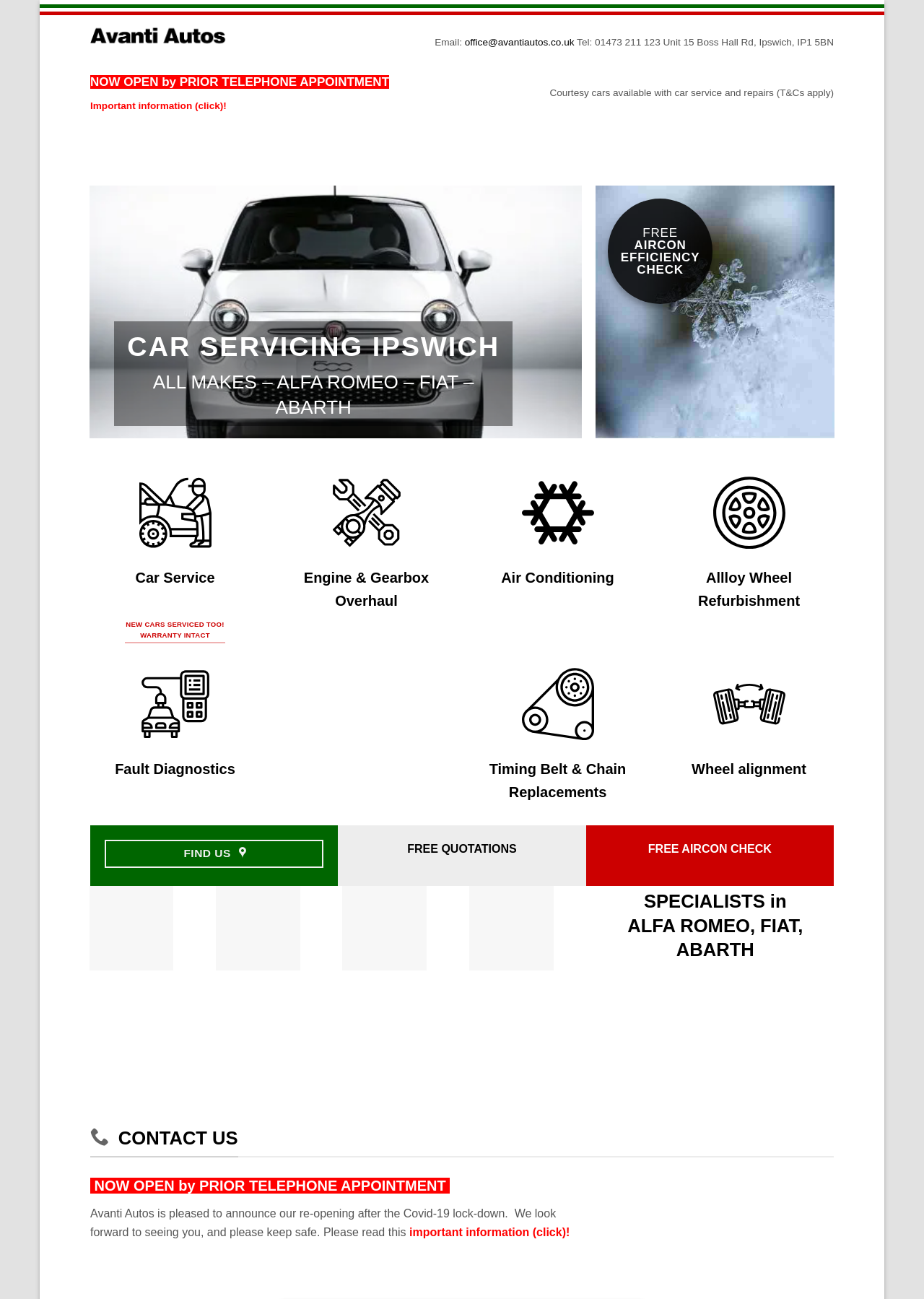Analyze the image and provide a detailed answer to the question: What services does Avanti Autos offer?

I found the services offered by Avanti Autos by looking at the various headings and generic elements on the webpage, such as 'CAR SERVICING IPSWICH', 'Engine & Gearbox Overhaul', 'Air Conditioning', etc.